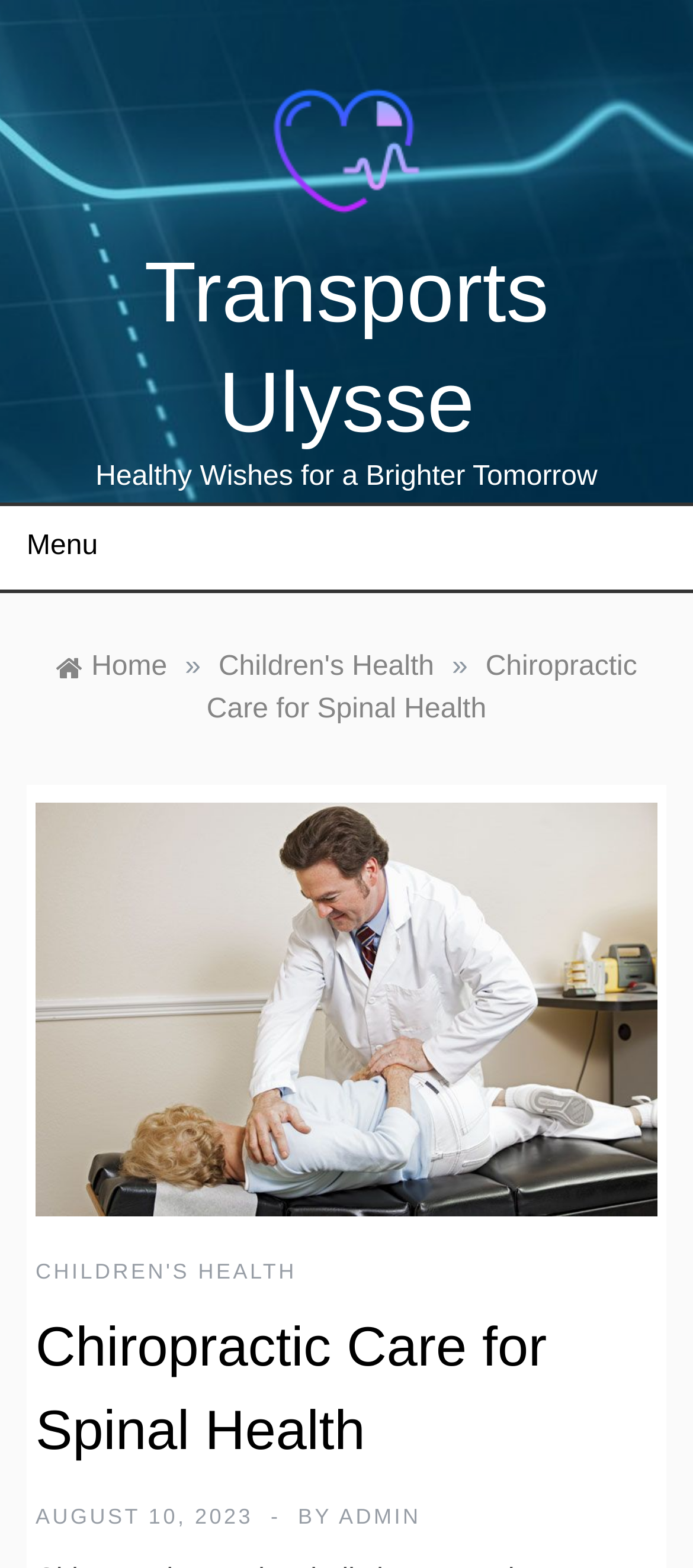How many links are in the breadcrumbs navigation?
Examine the image and provide an in-depth answer to the question.

I counted the number of link elements within the navigation element with the description 'Breadcrumbs', which are ' Home', 'Children's Health', and 'Chiropractic Care for Spinal Health'.